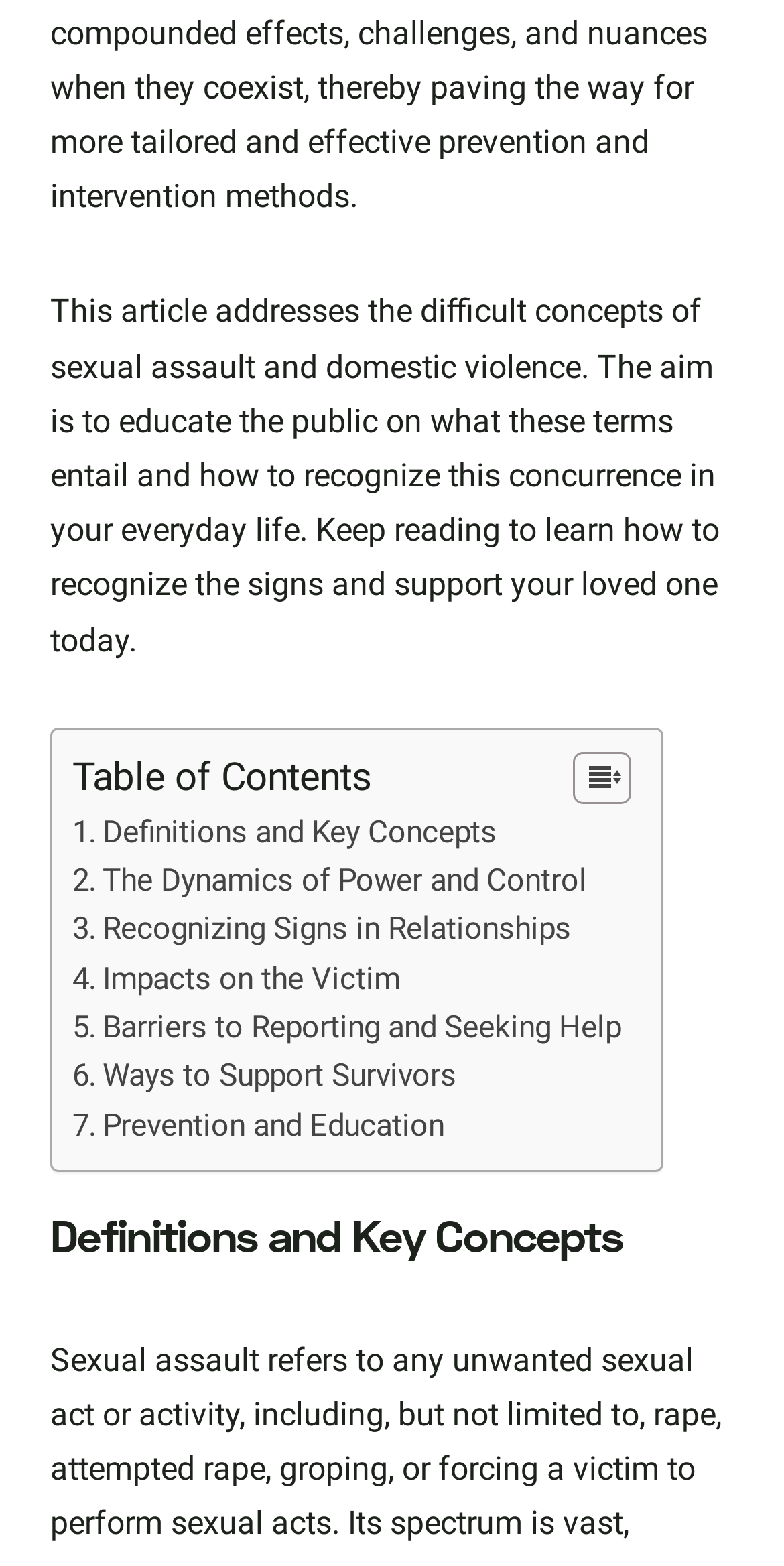Extract the bounding box of the UI element described as: "Prevention and Education".

[0.131, 0.707, 0.567, 0.73]